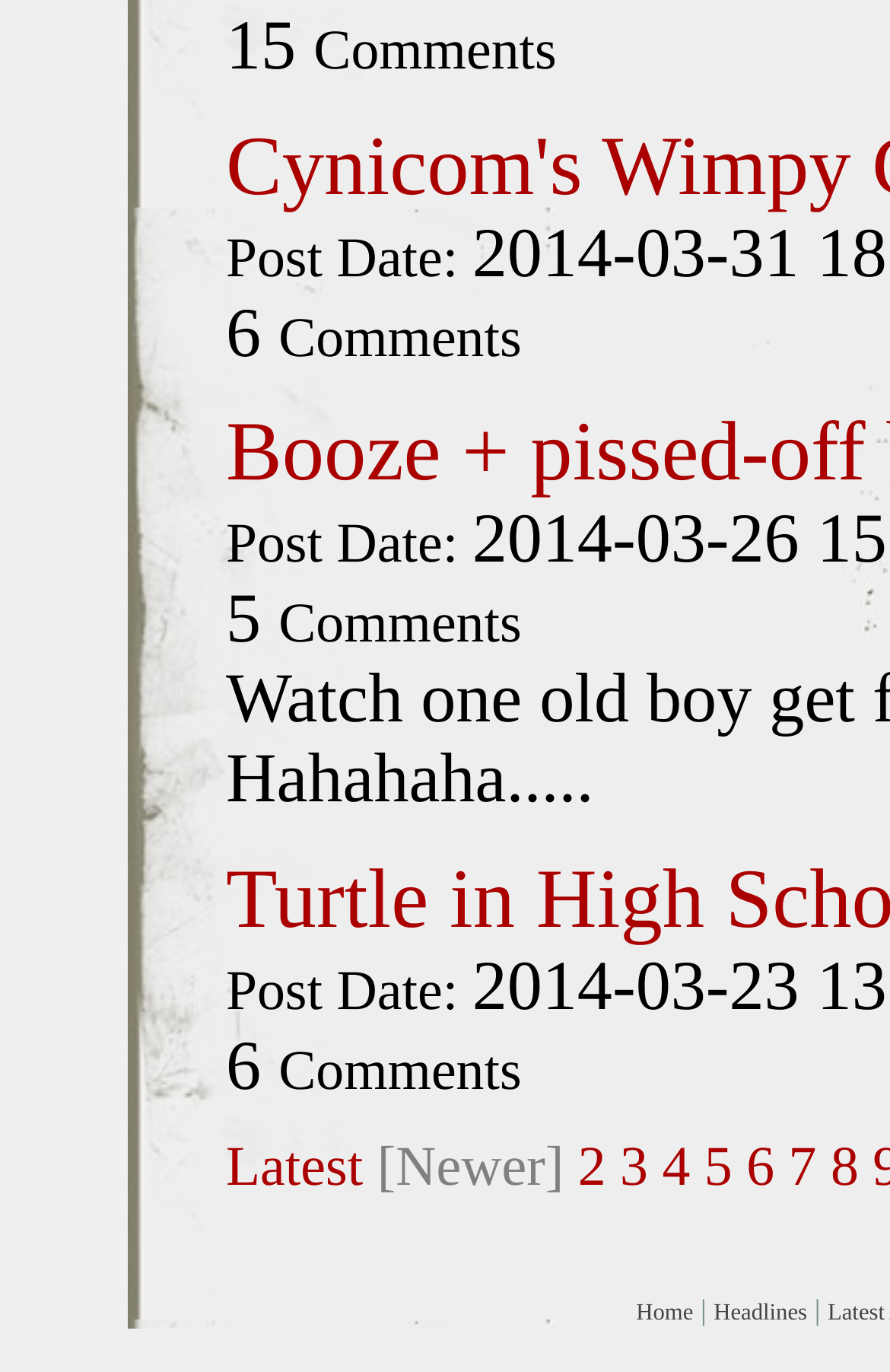Please analyze the image and give a detailed answer to the question:
What is the last link in the pagination section?

I identified the pagination section by looking at the links with numbers '2' to '8' and the 'Latest' and '[Newer]' links. The last link in this section is the one with the text '8'.